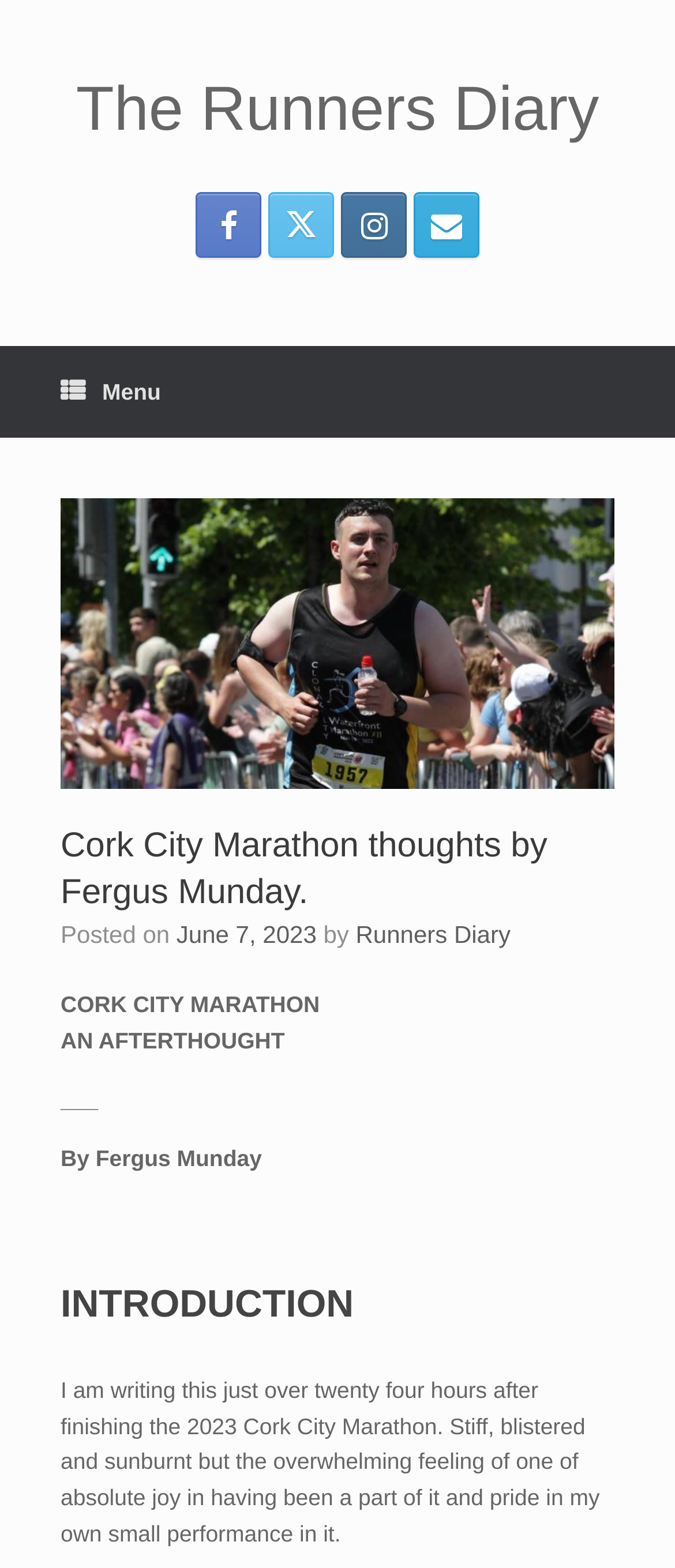Given the element description: "title="The Runners Diary X (Twitter)"", predict the bounding box coordinates of this UI element. The coordinates must be four float numbers between 0 and 1, given as [left, top, right, bottom].

[0.397, 0.122, 0.495, 0.164]